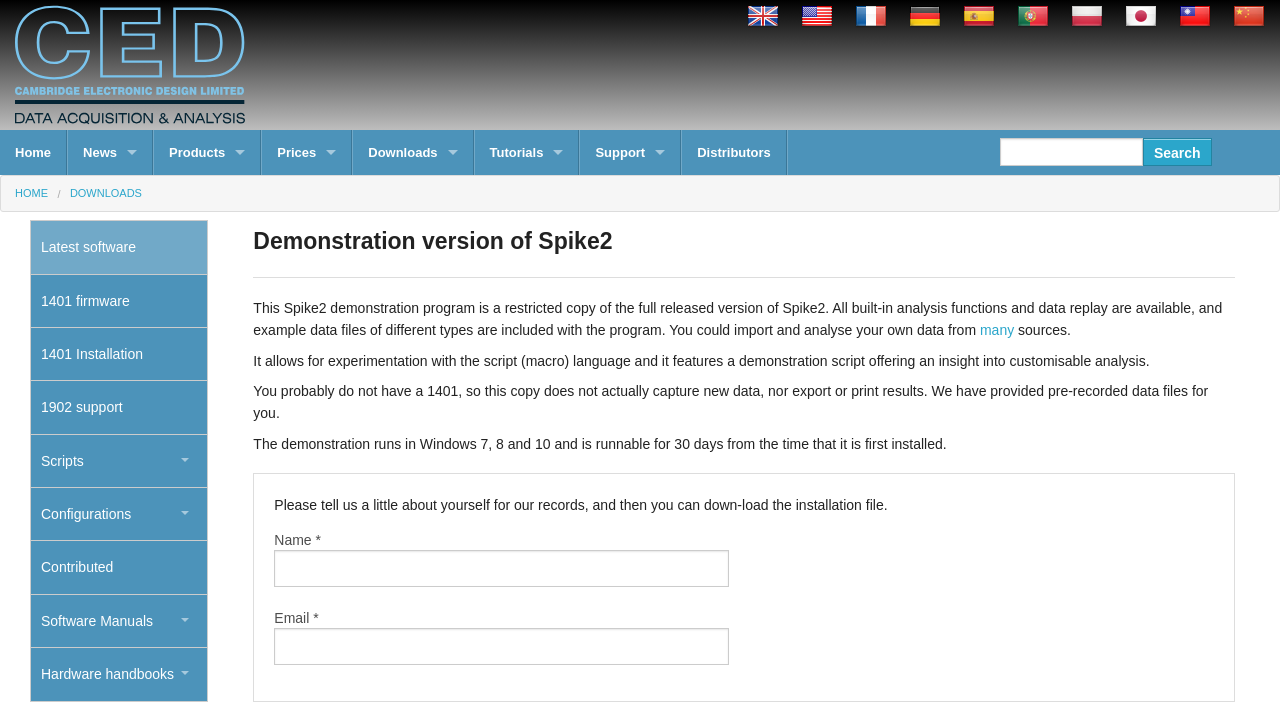How many language options are available?
Use the image to answer the question with a single word or phrase.

9